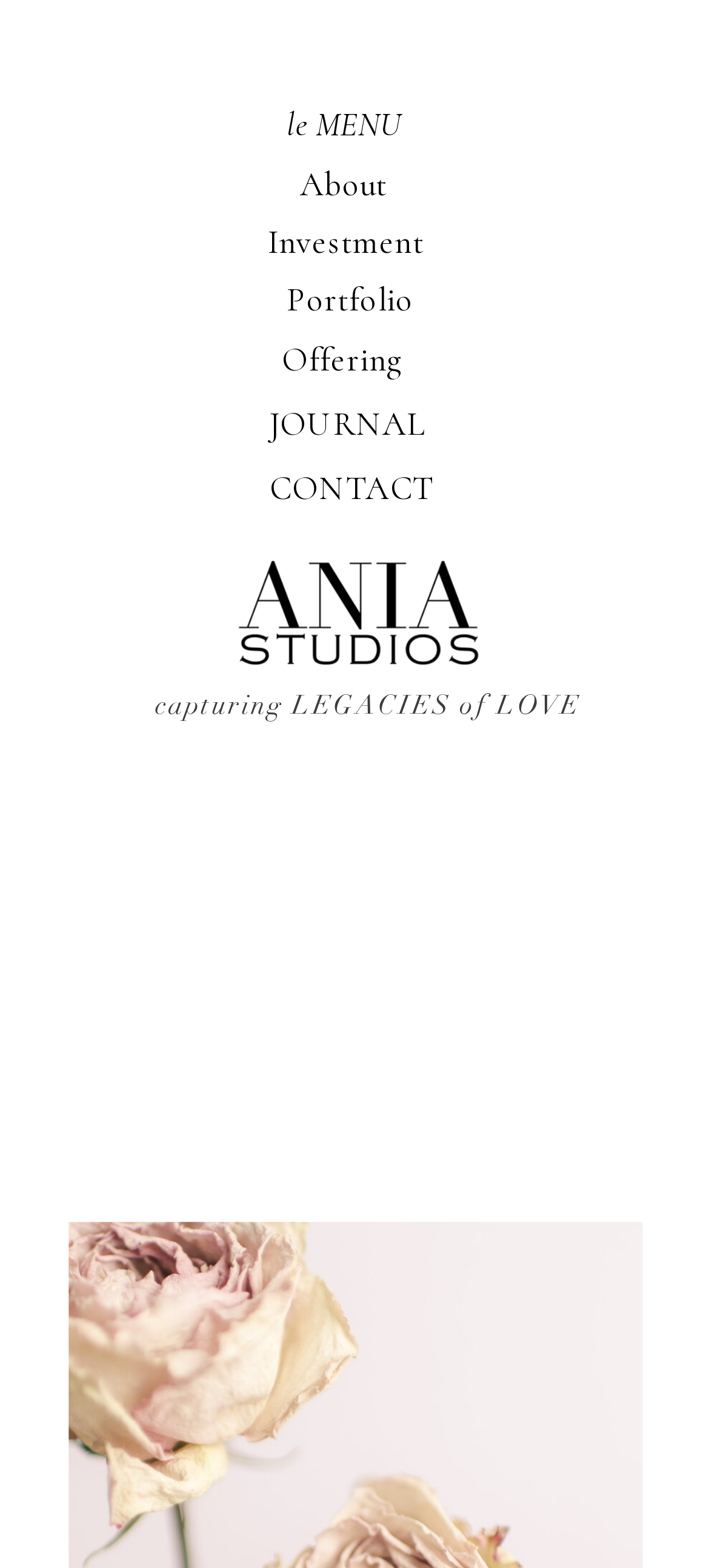Please answer the following question using a single word or phrase: What is the name of the photographer or studio?

Ania Studios